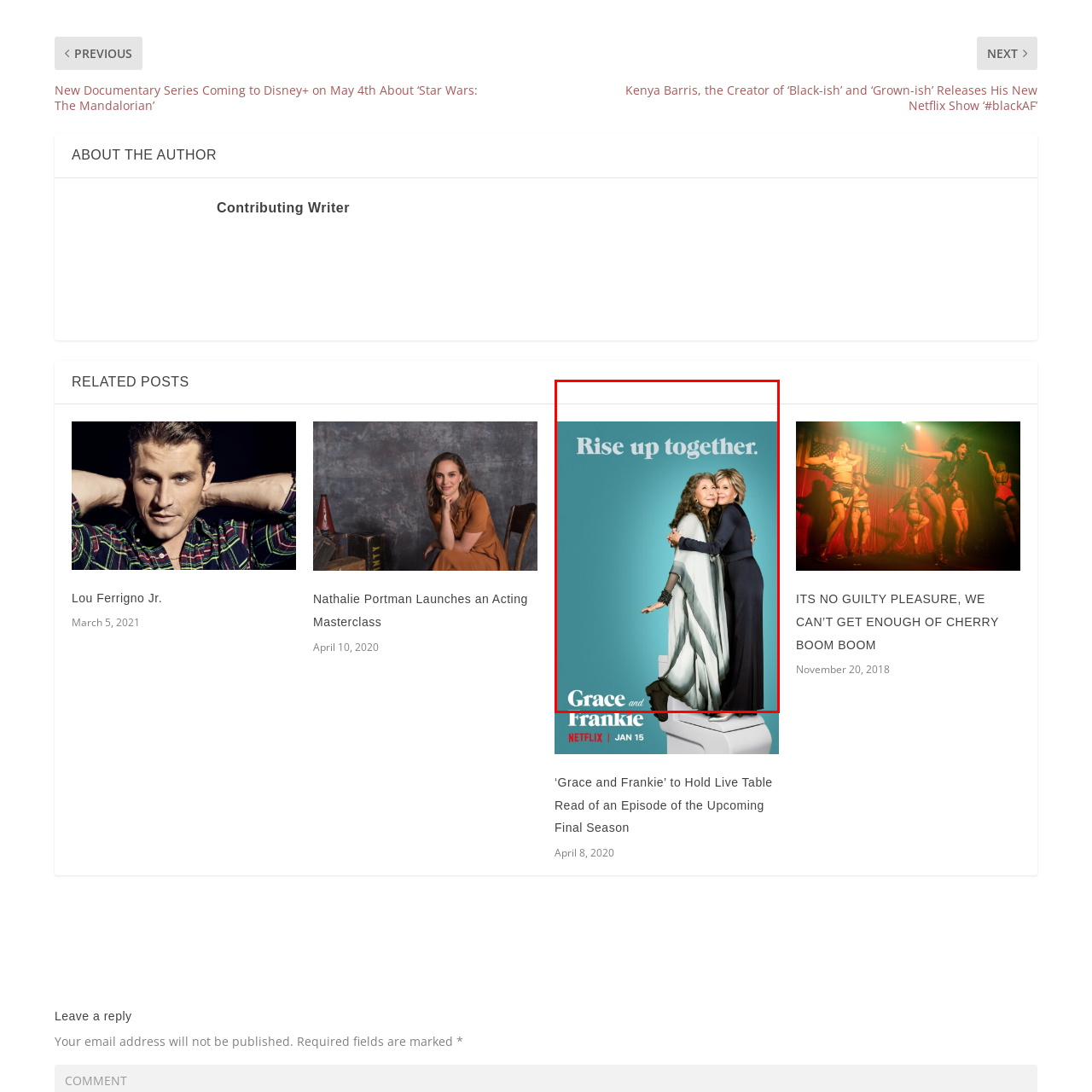Describe thoroughly what is shown in the red-bordered area of the image.

The image features two iconic actresses, Jane Fonda and Lily Tomlin, embracing in a warm and supportive pose that embodies the spirit of their beloved Netflix series, **"Grace and Frankie."** They are framed against a bright aqua background, with the uplifting message "Rise up together." prominently displayed above them, highlighting themes of friendship, empowerment, and collaboration. The design reflects the show's comedic yet heartfelt approach to tackling issues related to aging and resilience, resonating with audiences who appreciate the duo's dynamic chemistry and wit. The image invites viewers to celebrate the strength found in unity, making it a perfect visual representation for promotional materials related to the series.